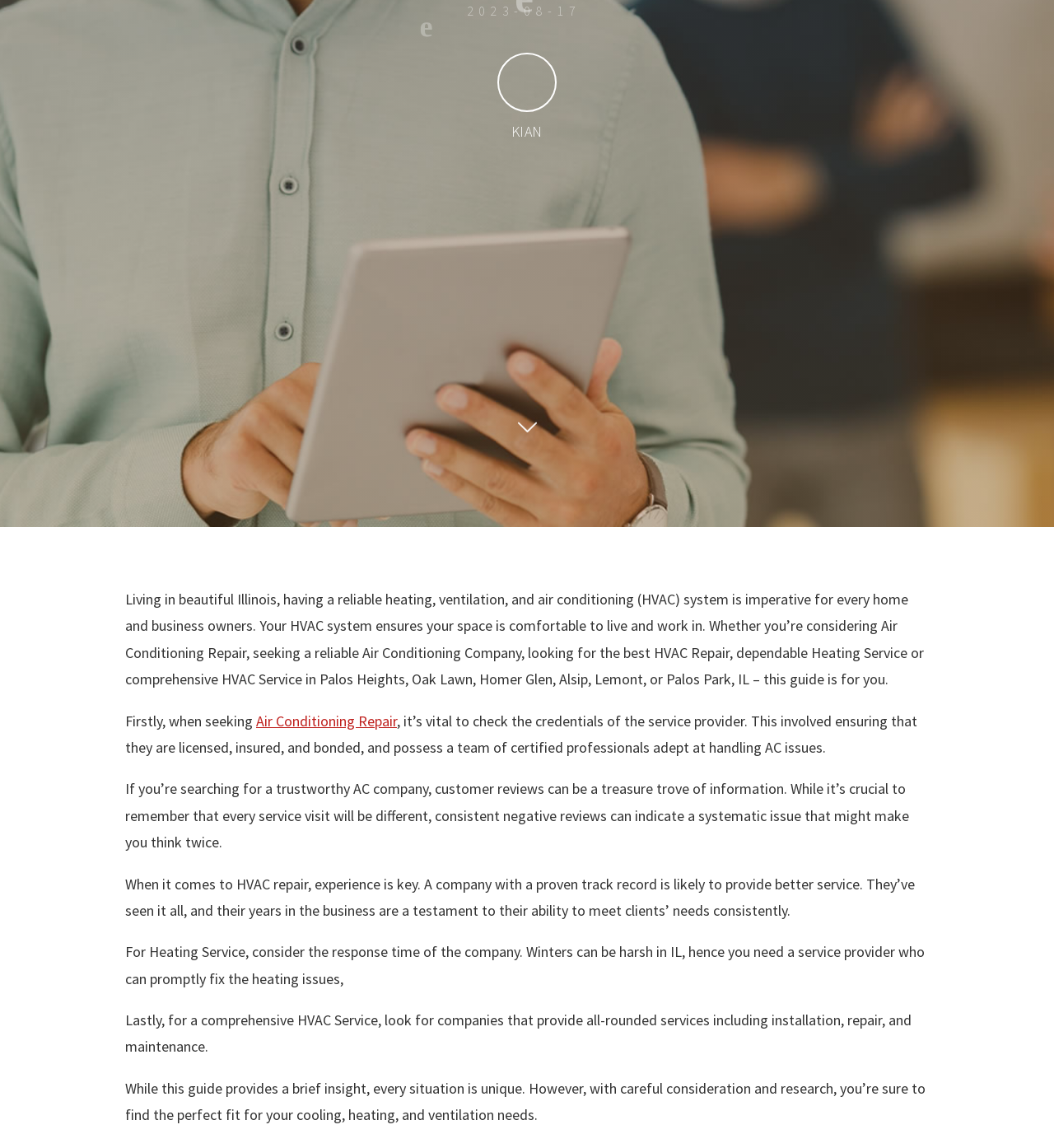Identify the bounding box coordinates for the UI element mentioned here: "KIAN". Provide the coordinates as four float values between 0 and 1, i.e., [left, top, right, bottom].

[0.472, 0.046, 0.528, 0.123]